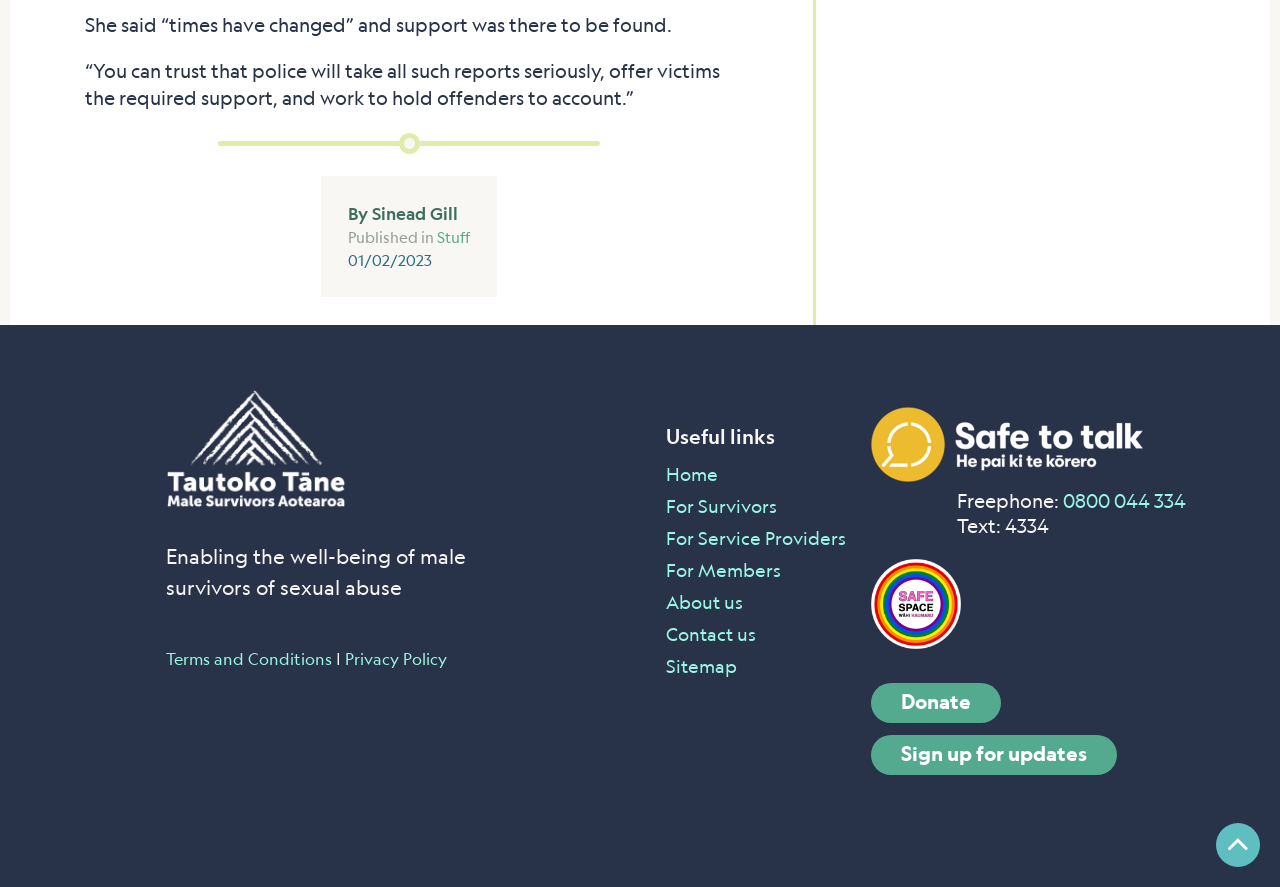Locate the bounding box coordinates of the element's region that should be clicked to carry out the following instruction: "Contact 'Safa To Talk'". The coordinates need to be four float numbers between 0 and 1, i.e., [left, top, right, bottom].

[0.68, 0.459, 0.893, 0.543]